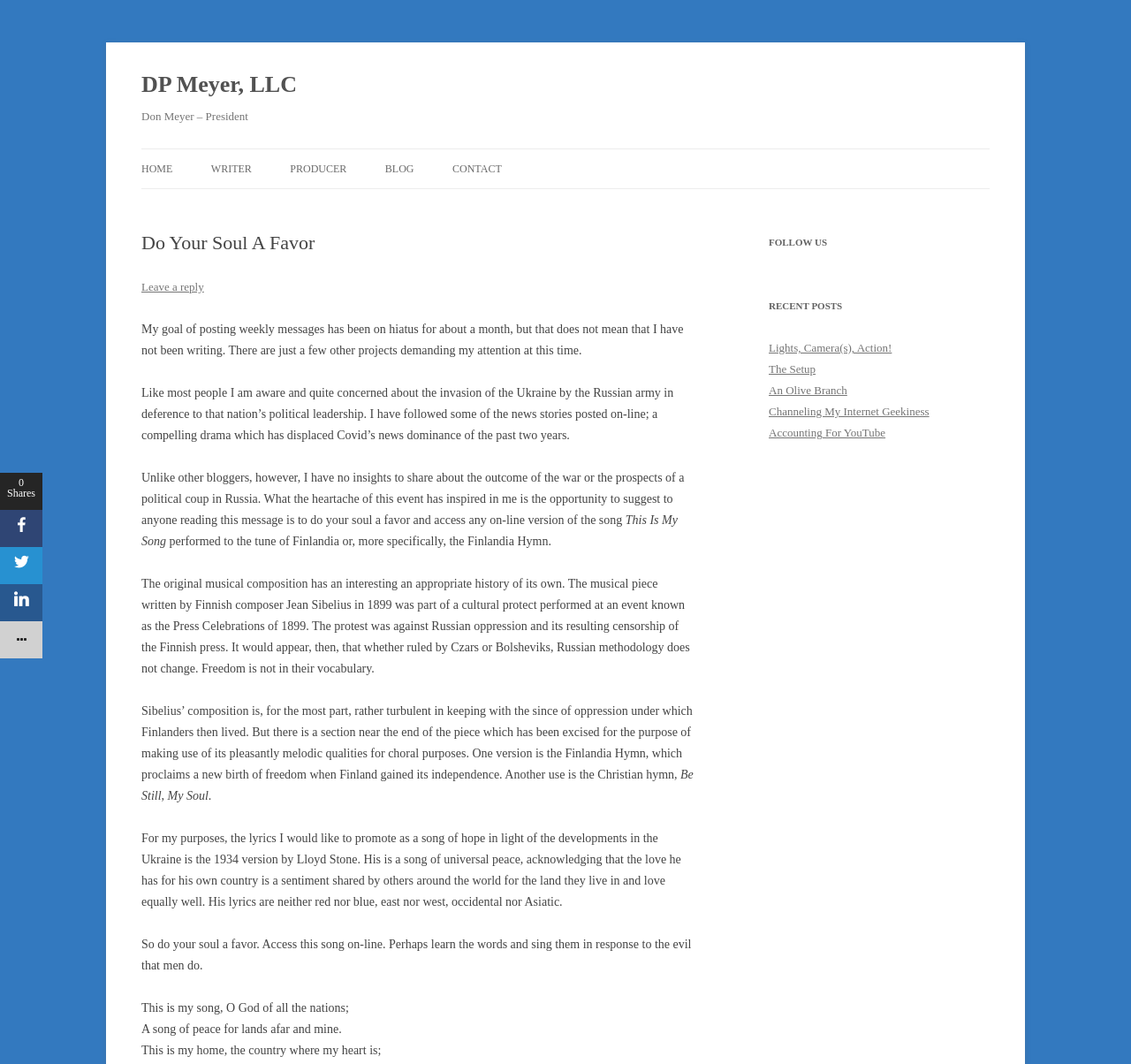Determine the main heading text of the webpage.

DP Meyer, LLC